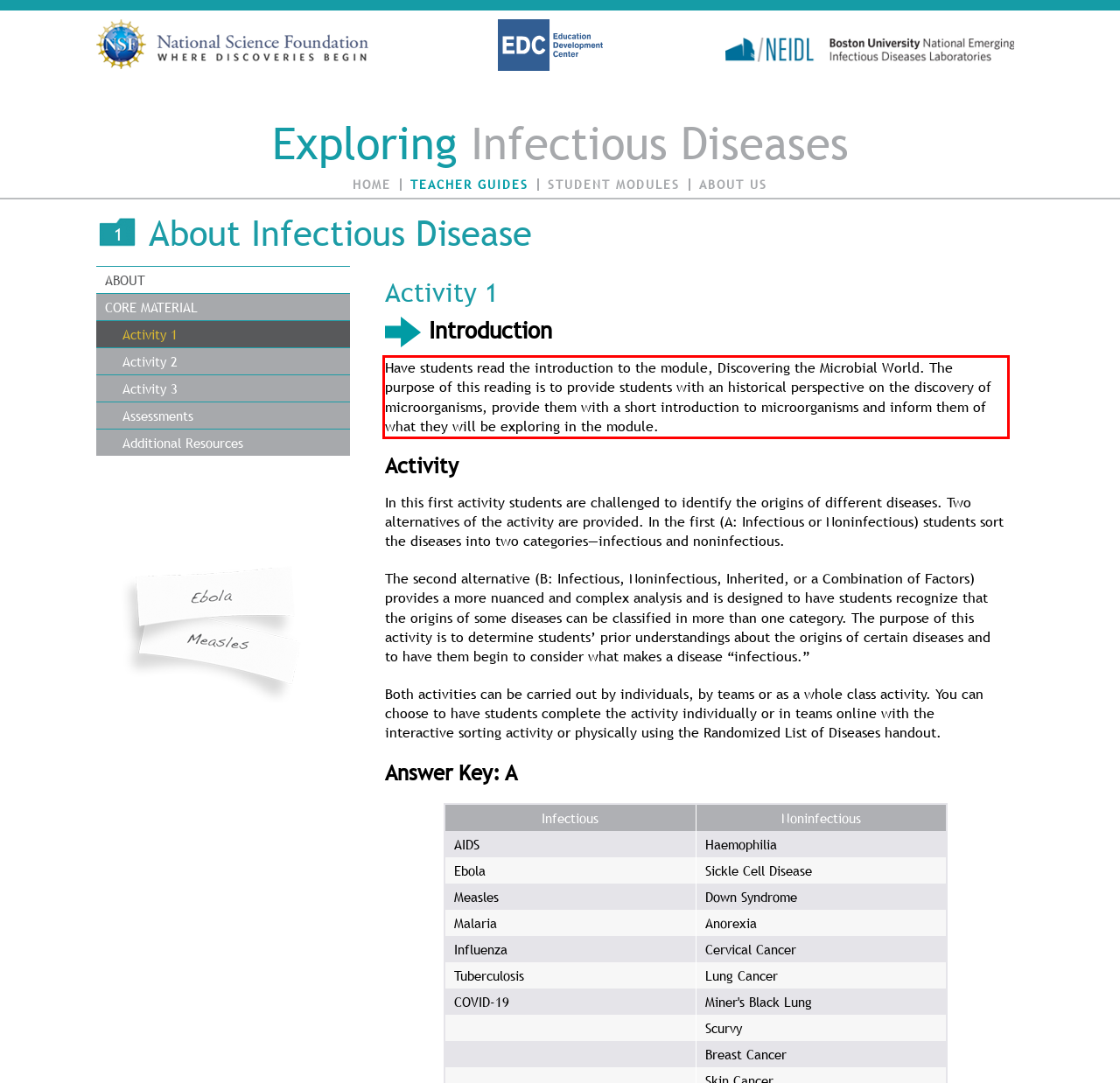Identify the text inside the red bounding box in the provided webpage screenshot and transcribe it.

Have students read the introduction to the module, Discovering the Microbial World. The purpose of this reading is to provide students with an historical perspective on the discovery of microorganisms, provide them with a short introduction to microorganisms and inform them of what they will be exploring in the module.